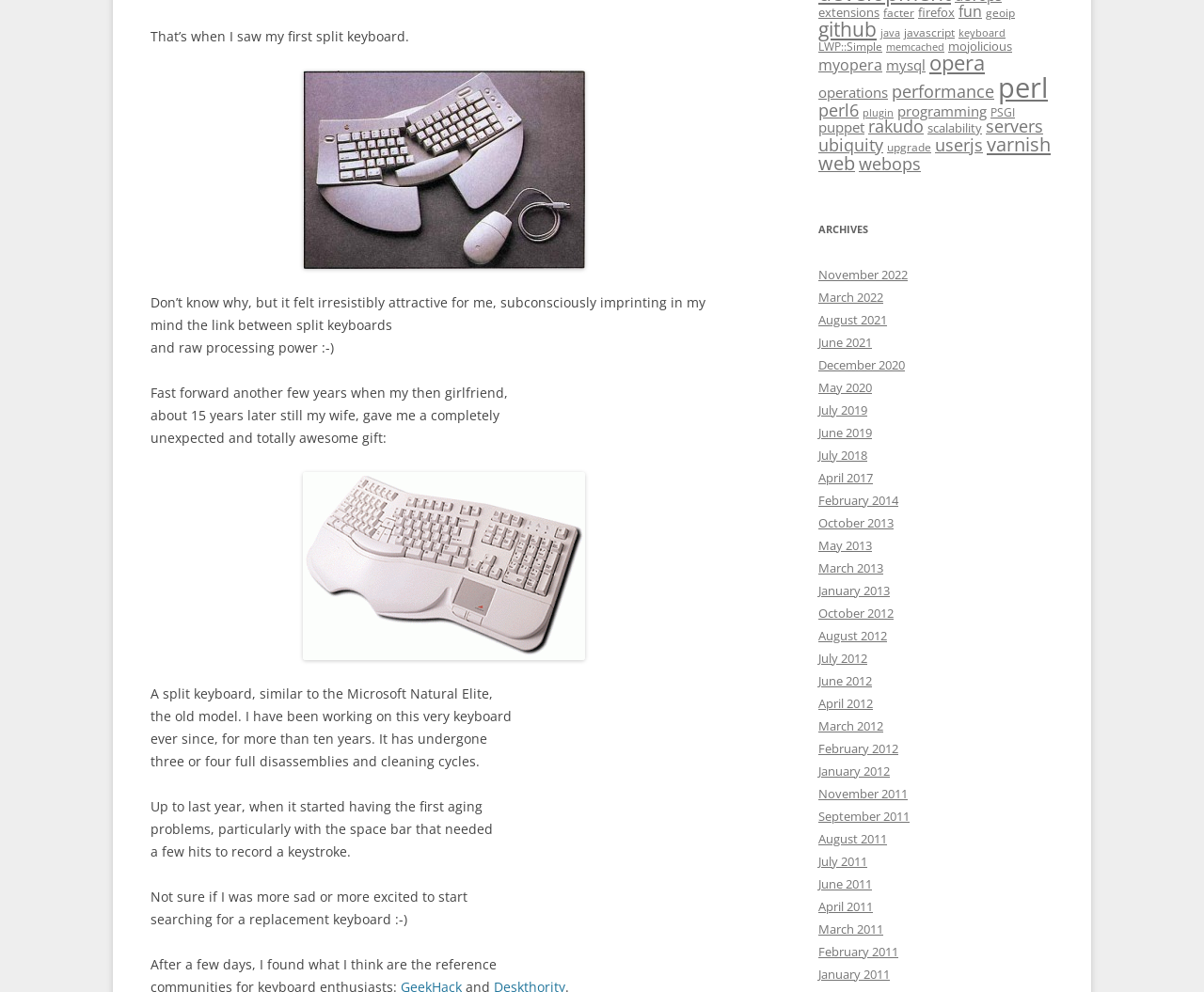Please identify the bounding box coordinates of the element on the webpage that should be clicked to follow this instruction: "click the link 'github'". The bounding box coordinates should be given as four float numbers between 0 and 1, formatted as [left, top, right, bottom].

[0.68, 0.016, 0.728, 0.043]